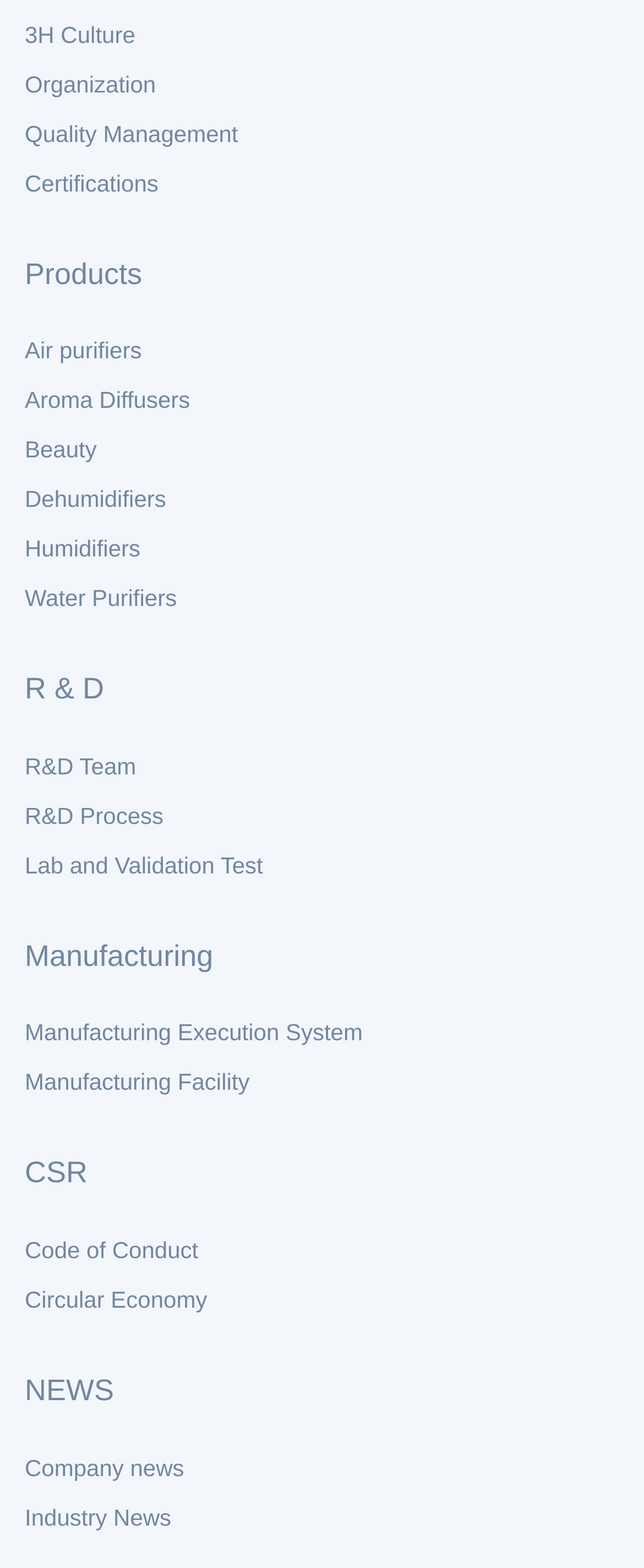Ascertain the bounding box coordinates for the UI element detailed here: "Manufacturing Facility". The coordinates should be provided as [left, top, right, bottom] with each value being a float between 0 and 1.

[0.038, 0.674, 0.388, 0.706]